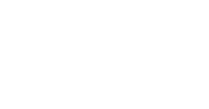Present an elaborate depiction of the scene captured in the image.

The image features a captivating black-and-white representation, surrounded by a clean and minimalist design. Within the context of its accompanying text, the image relates to the latest updates about Indian cinema, specifically highlighting Akshay Kumar. He is currently engaged in filming a biopic about Jaswant Singh Gill in the UK and is set to return to India to promote "Raksha Bandhan," scheduled for release on August 11, 2022. The image subtly connects to a broader narrative that details a series of upcoming projects for Akshay Kumar, including notable films such as "Cinderella/Katputli," "Ram Setu," and more. It serves as a visual anchor within the article about his ongoing work and announcements in the film industry.